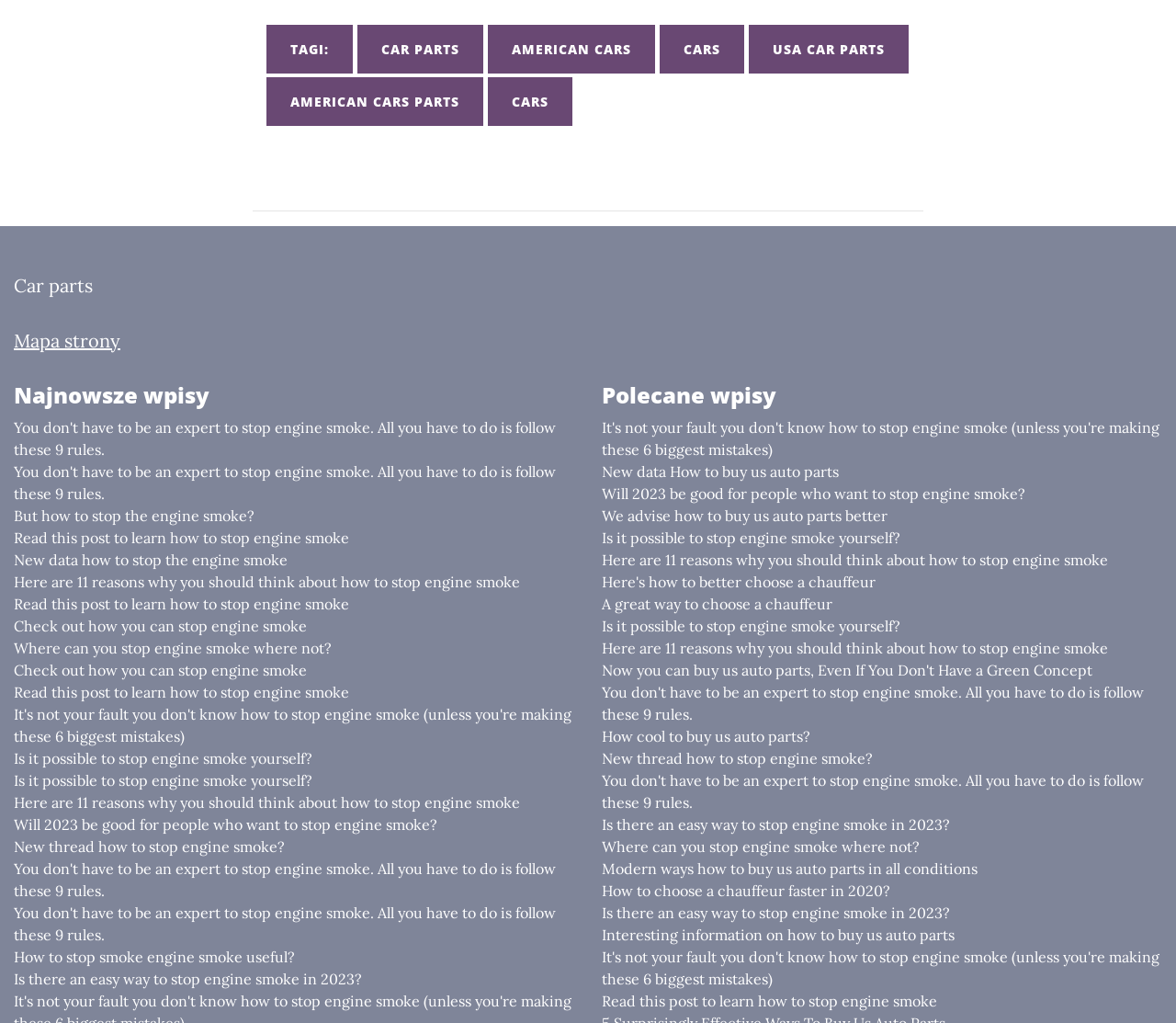Refer to the element description car parts and identify the corresponding bounding box in the screenshot. Format the coordinates as (top-left x, top-left y, bottom-right x, bottom-right y) with values in the range of 0 to 1.

[0.304, 0.024, 0.411, 0.072]